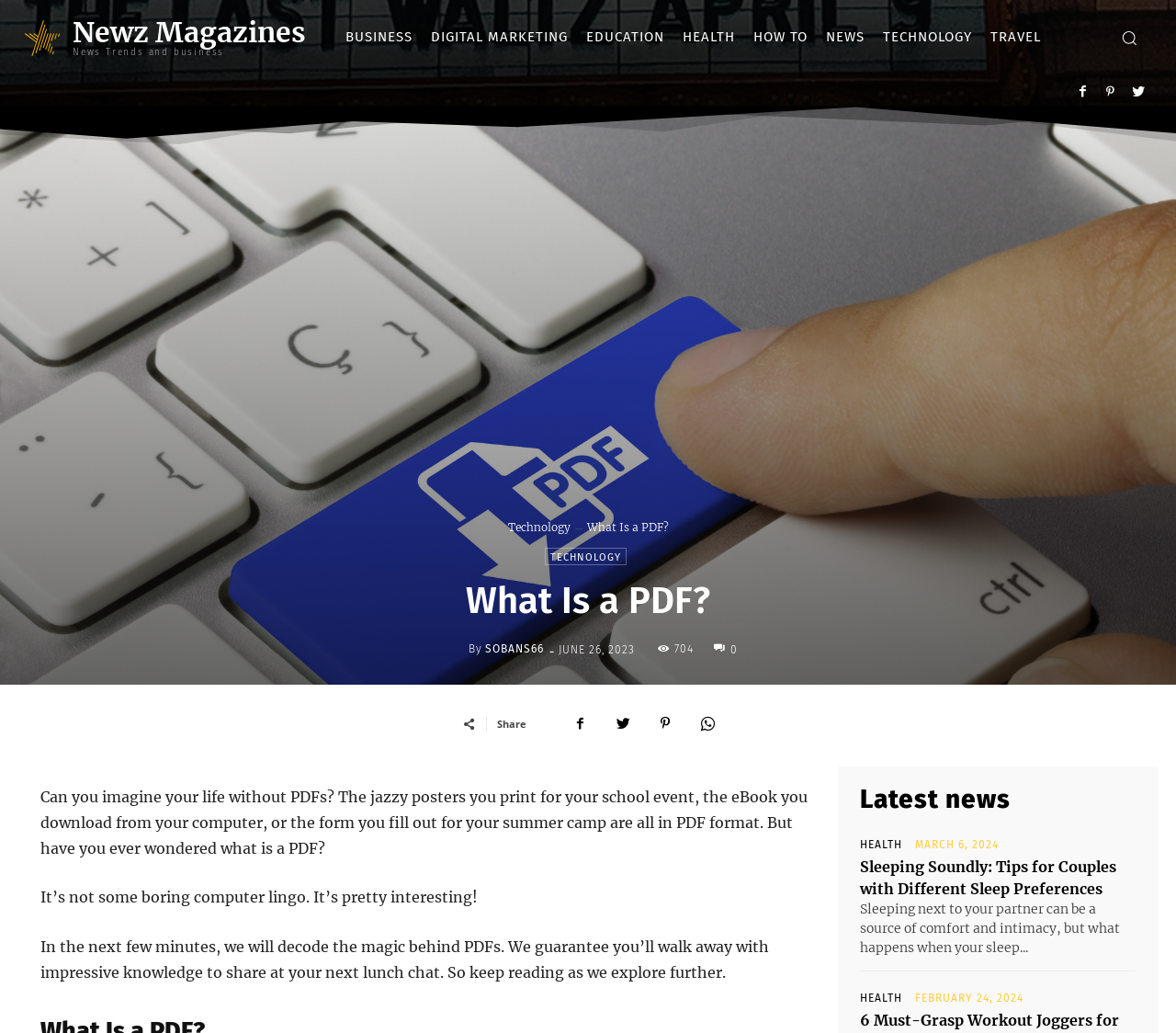Consider the image and give a detailed and elaborate answer to the question: 
What is the category of the article 'Sleeping Soundly: Tips for Couples with Different Sleep Preferences'?

The category of the article can be determined by the link 'HEALTH' above the article title, which indicates that the article belongs to the HEALTH category.